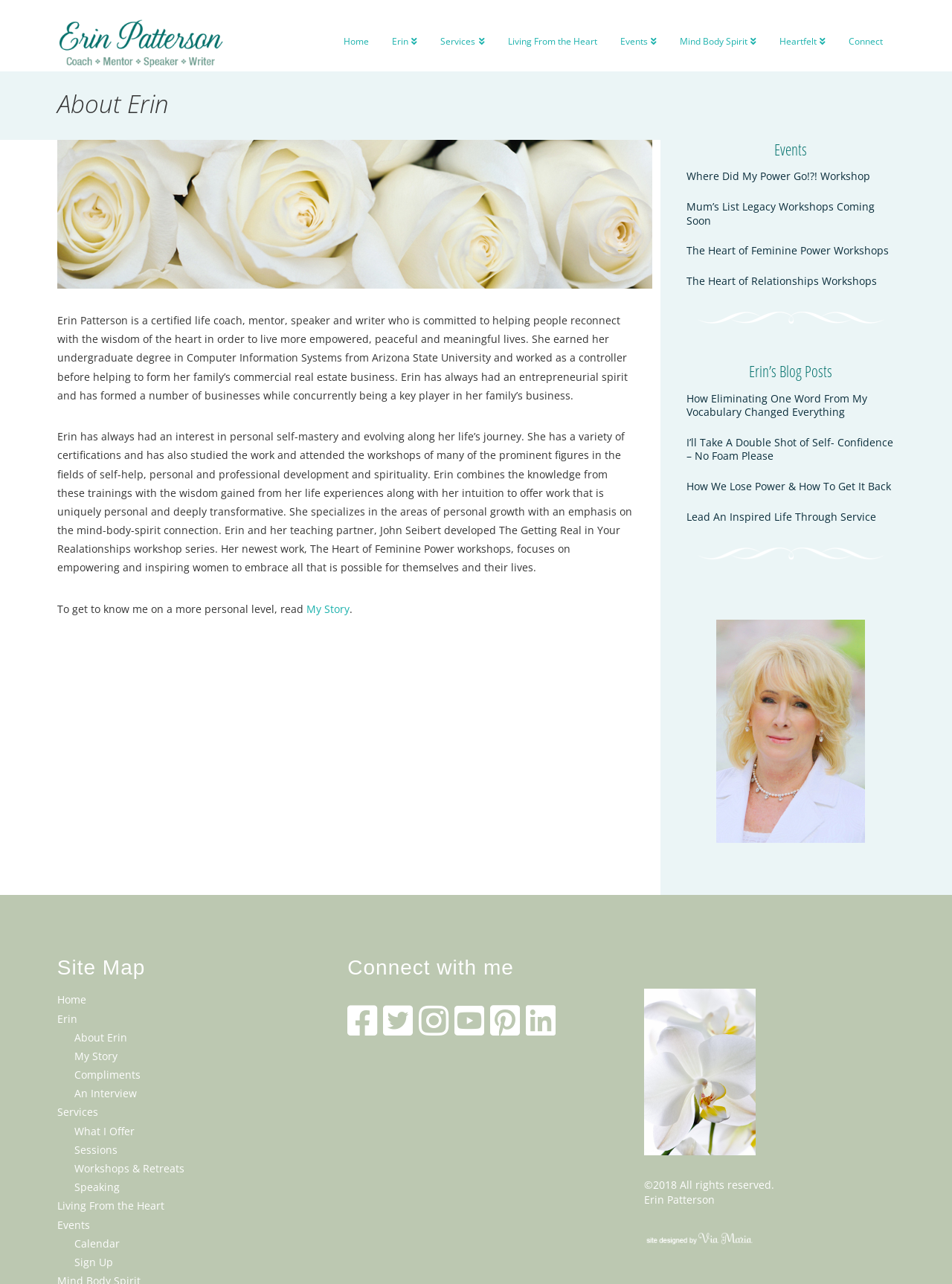Describe the webpage in detail, including text, images, and layout.

The webpage is about Erin Patterson, a certified life coach, mentor, speaker, and writer. At the top of the page, there is a link to "Erin Patterson" with an accompanying image. Below this, there is a navigation menu with links to "Home", "Erin", "Services", "Living From the Heart", "Mind Body Spirit", "Heartfelt", and "Connect".

The main content of the page is divided into two sections. The left section has a heading "About Erin" and contains a brief biography of Erin Patterson, describing her background, certifications, and areas of specialization. There is also a link to "My Story" for more personal information.

The right section has a heading "Events" and lists several workshops and events, including "Where Did My Power Go!?! Workshop", "Mum’s List Legacy Workshops Coming Soon", "The Heart of Feminine Power Workshops", and "The Heart of Relationships Workshops". Each event has a link to learn more.

Below the events section, there is a heading "Erin’s Blog Posts" with several article links, including "How Eliminating One Word From My Vocabulary Changed Everything", "I’ll Take A Double Shot of Self- Confidence – No Foam Please", "How We Lose Power & How To Get It Back", and "Lead An Inspired Life Through Service".

At the bottom of the page, there is a site map with links to various sections of the website, including "Home", "About Erin", "My Story", "Compliments", "An Interview", "Services", "What I Offer", "Sessions", "Workshops & Retreats", "Speaking", "Living From the Heart", "Events", "Calendar", and "Sign Up". There is also a section to "Connect with me" with links to social media profiles.